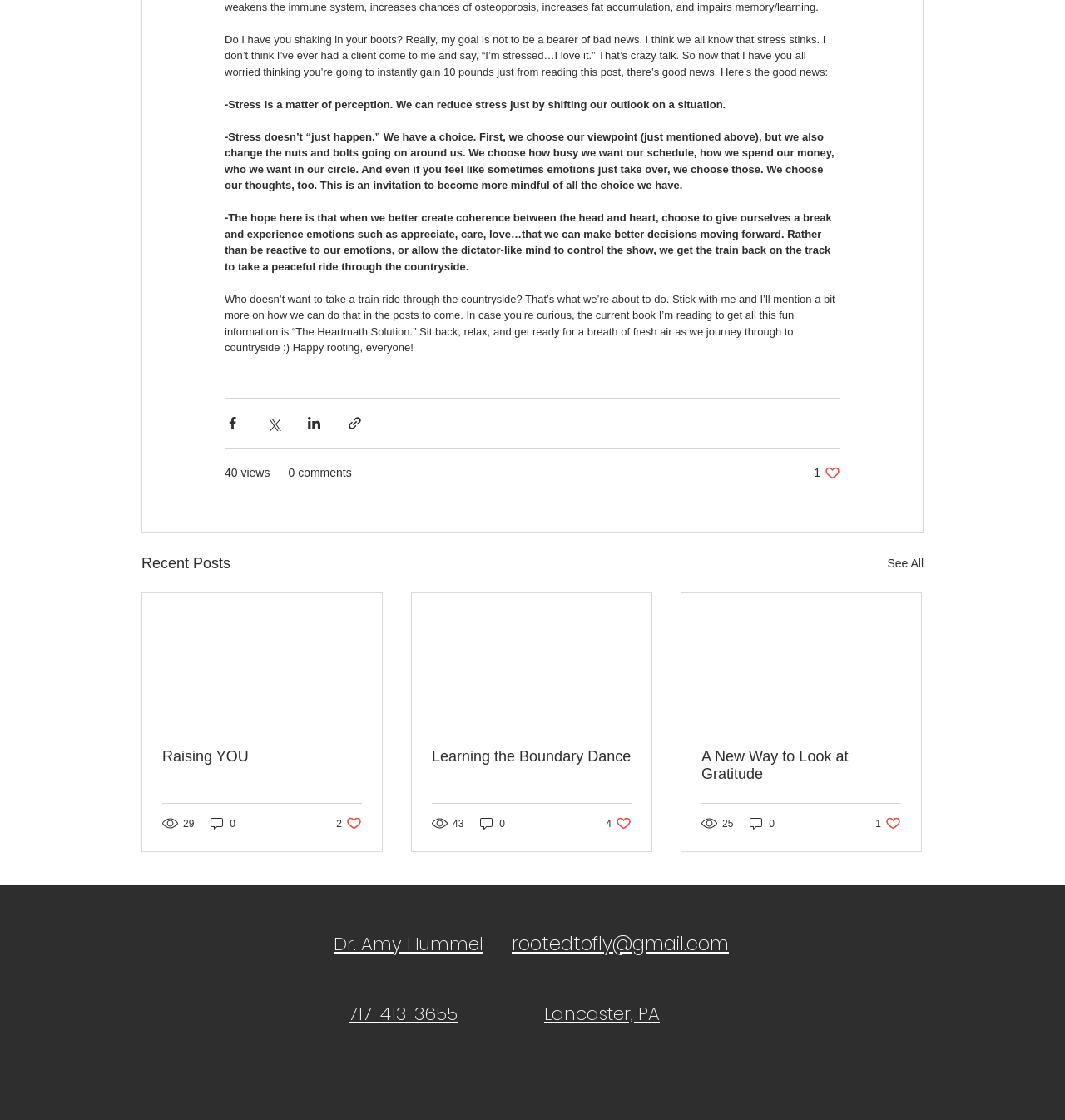How many social media icons are there?
Using the image, respond with a single word or phrase.

4